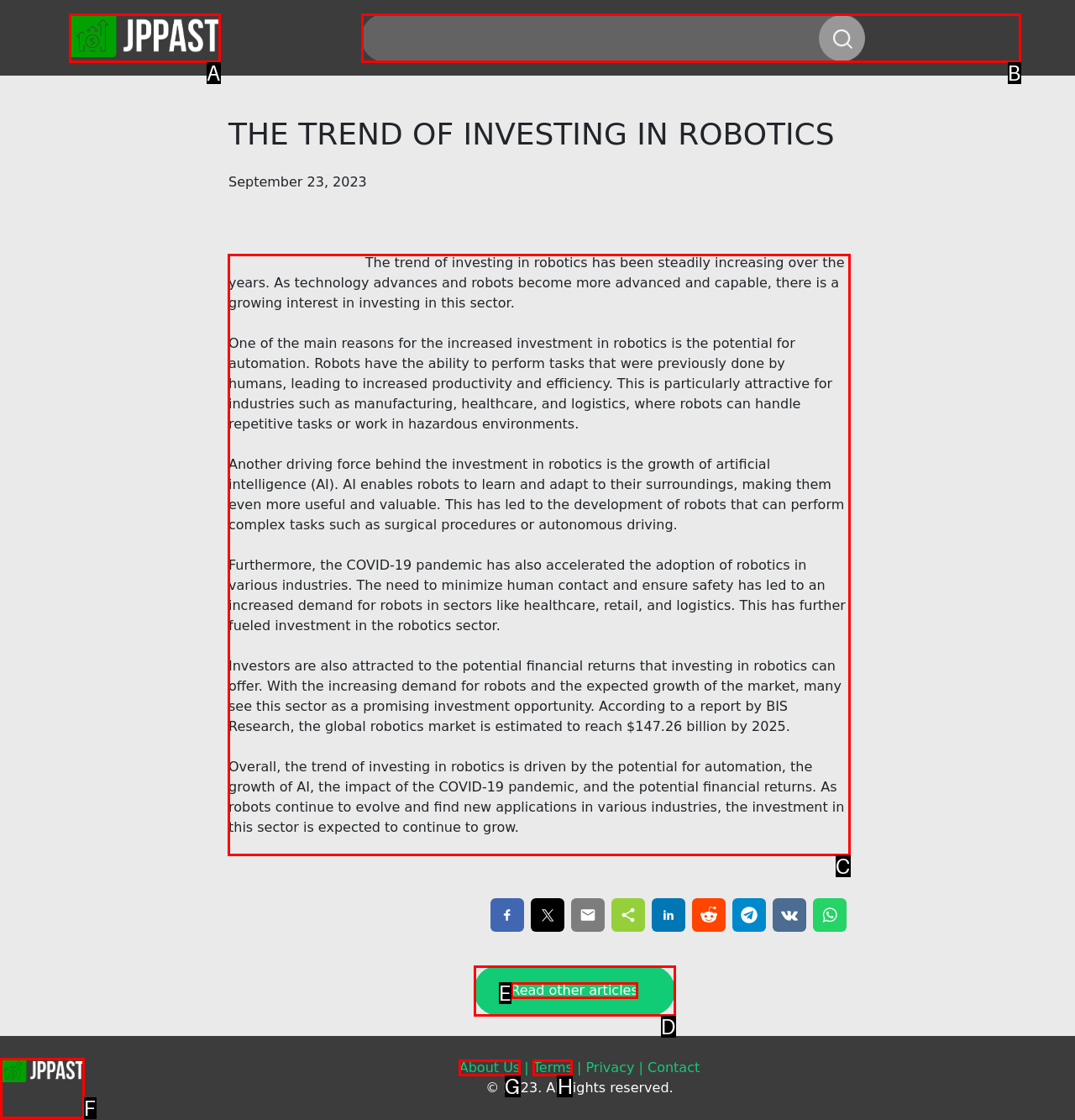Determine the letter of the UI element that will complete the task: Read the article
Reply with the corresponding letter.

C